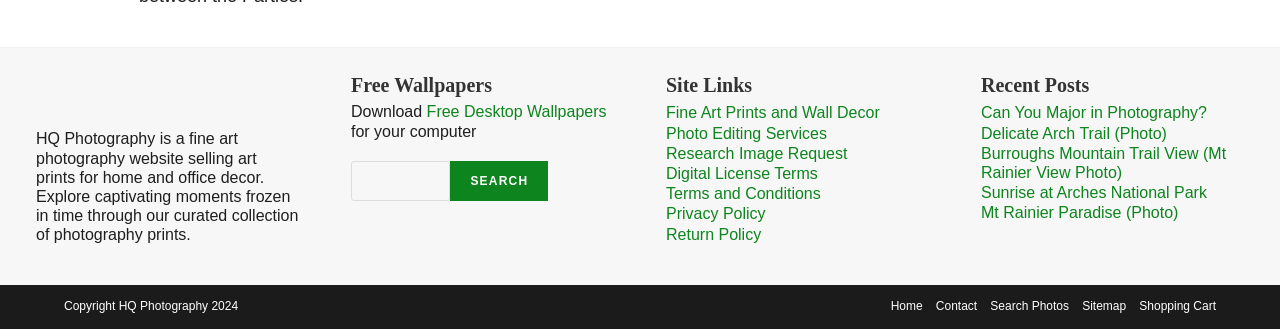What type of website is HQ Photography?
Please ensure your answer is as detailed and informative as possible.

Based on the StaticText element with the text 'HQ Photography is a fine art photography website selling art prints for home and office decor.', it can be inferred that HQ Photography is a fine art photography website.